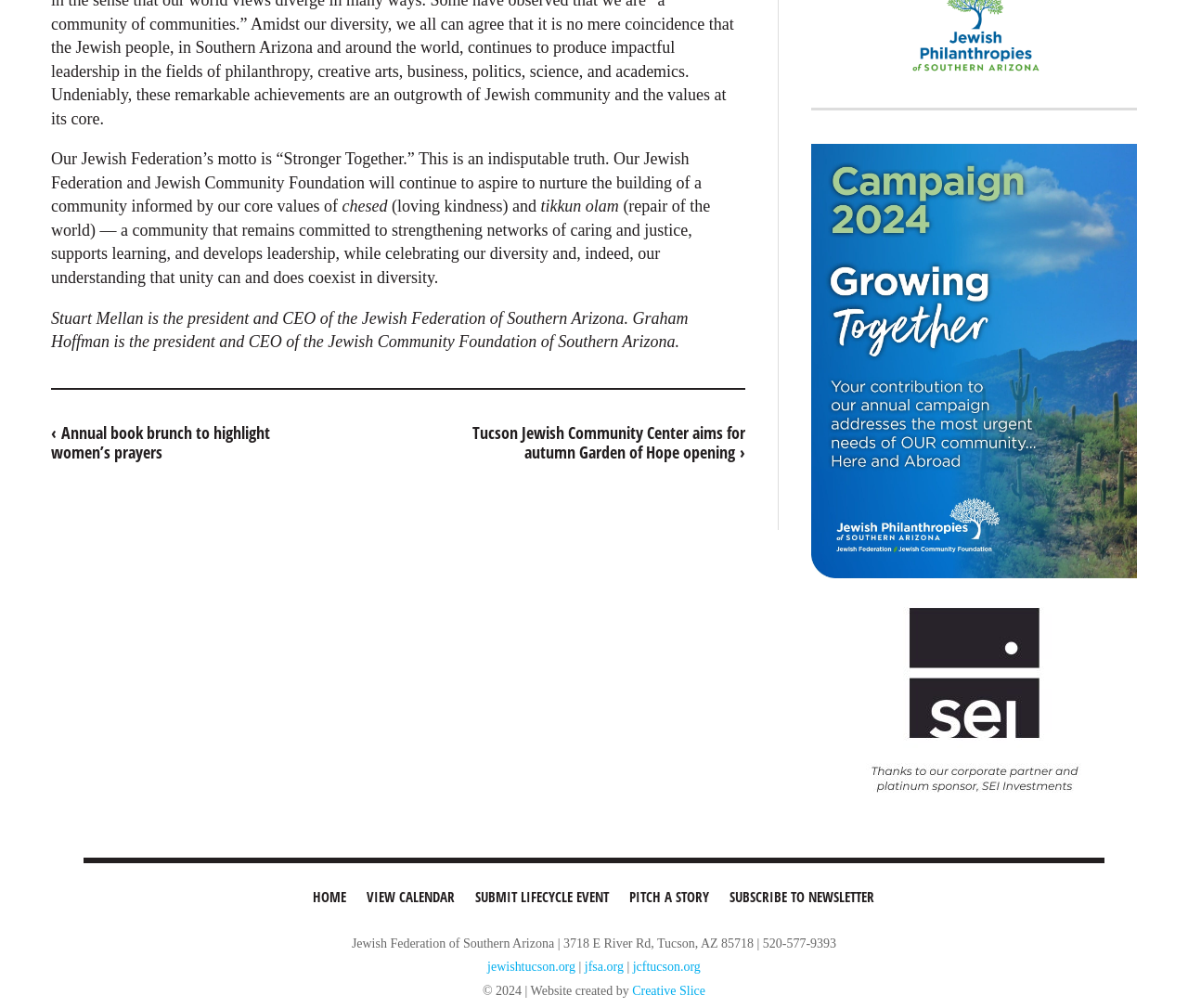Give a concise answer using one word or a phrase to the following question:
What is the name of the community center mentioned on the webpage?

Tucson Jewish Community Center